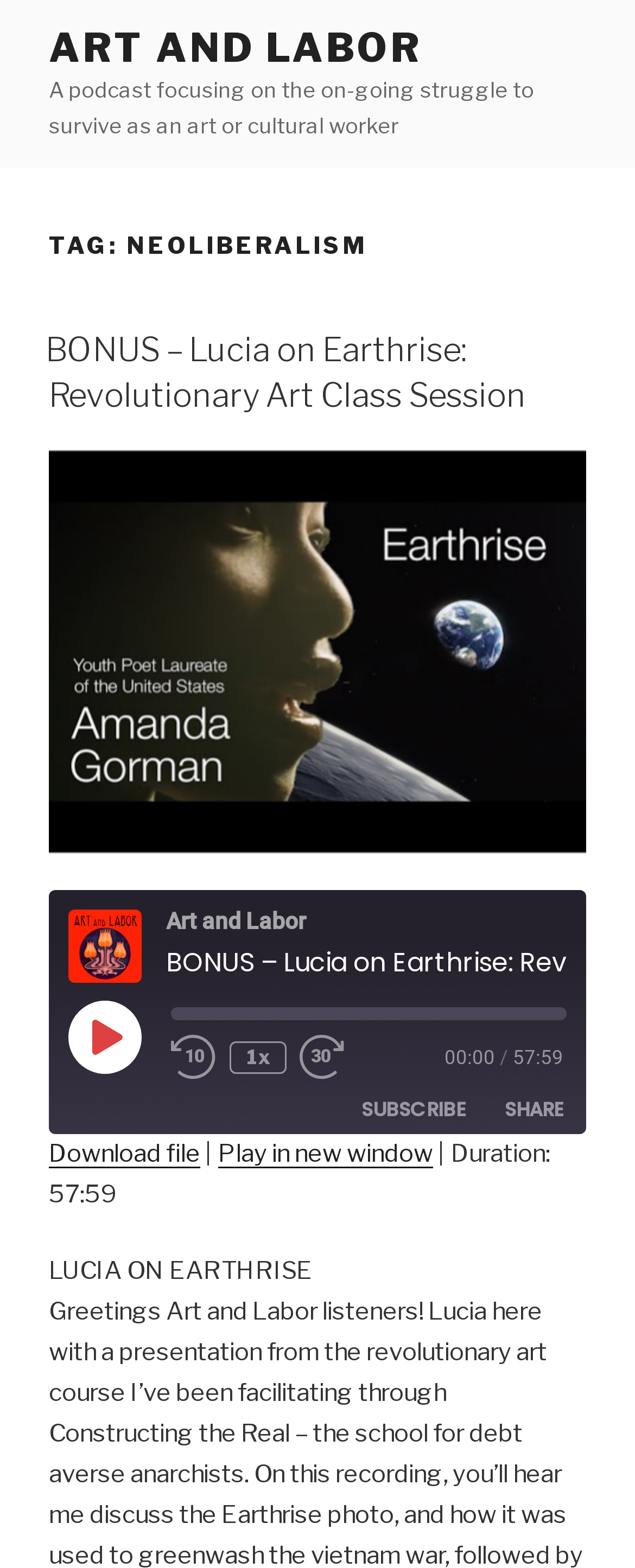Using the description: "Trier", determine the UI element's bounding box coordinates. Ensure the coordinates are in the format of four float numbers between 0 and 1, i.e., [left, top, right, bottom].

None